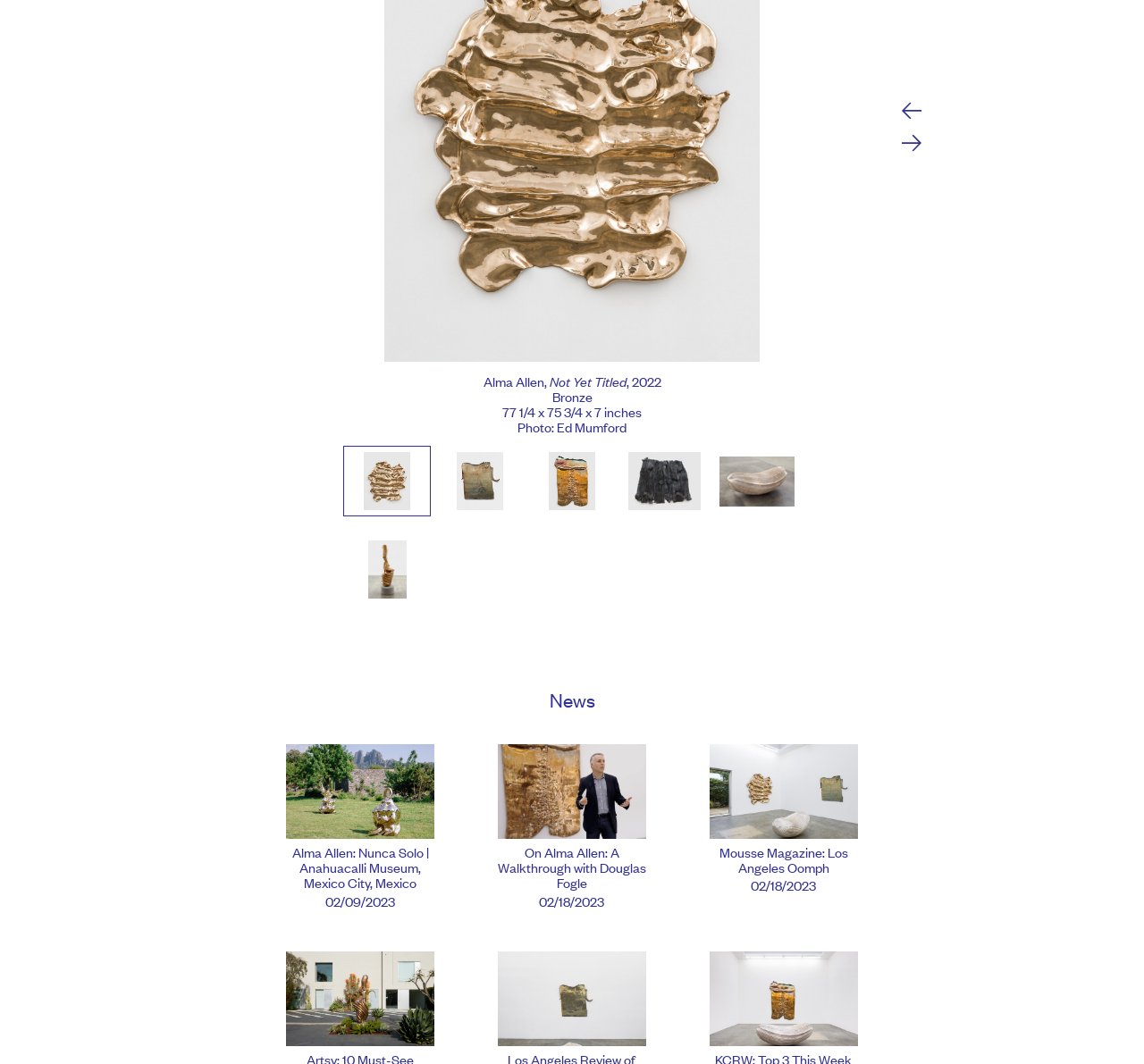What is the title of the artwork shown?
Examine the image and give a concise answer in one word or a short phrase.

Not Yet Titled